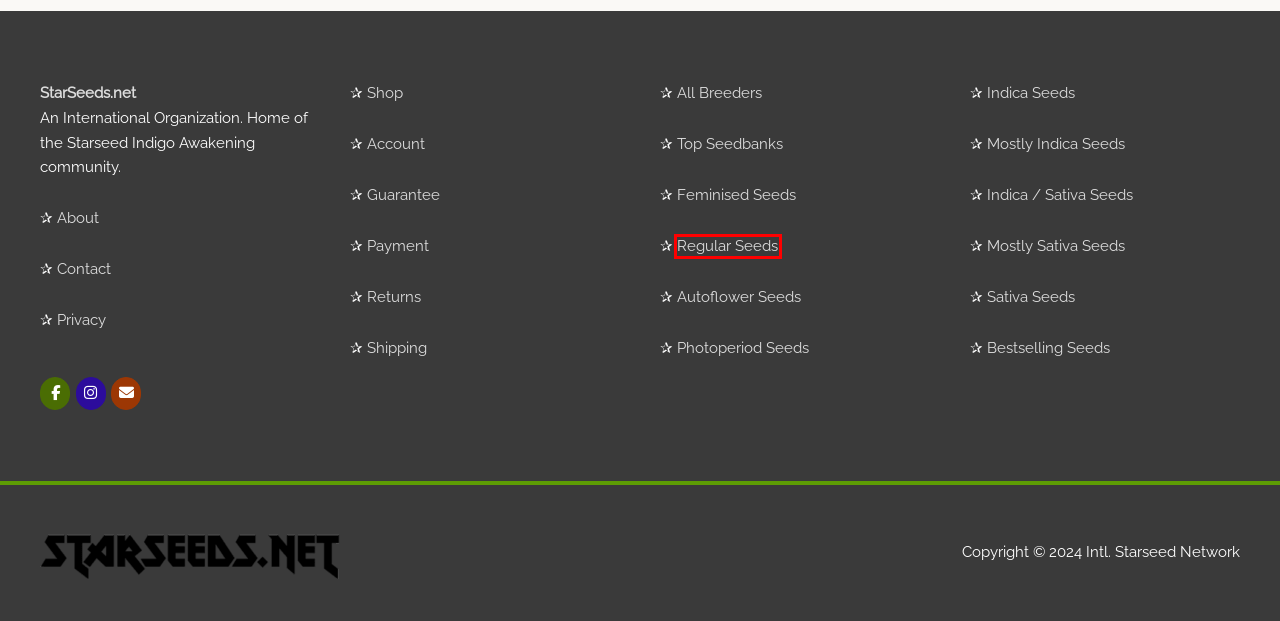You are provided a screenshot of a webpage featuring a red bounding box around a UI element. Choose the webpage description that most accurately represents the new webpage after clicking the element within the red bounding box. Here are the candidates:
A. Shipping & Delivery - Intl. Starseed Network
B. Regular Seed Stock - Intl. Starseed Network
C. Bestselling Seed Stock - Intl. Starseed Network
D. Indica / Sativa Seed Stock - Intl. Starseed Network
E. Contact - Intl. Starseed Network
F. Refund & Returns Policy - Intl. Starseed Network
G. Payment Methods - Intl. Starseed Network
H. Privacy Policy - Intl. Starseed Network

B